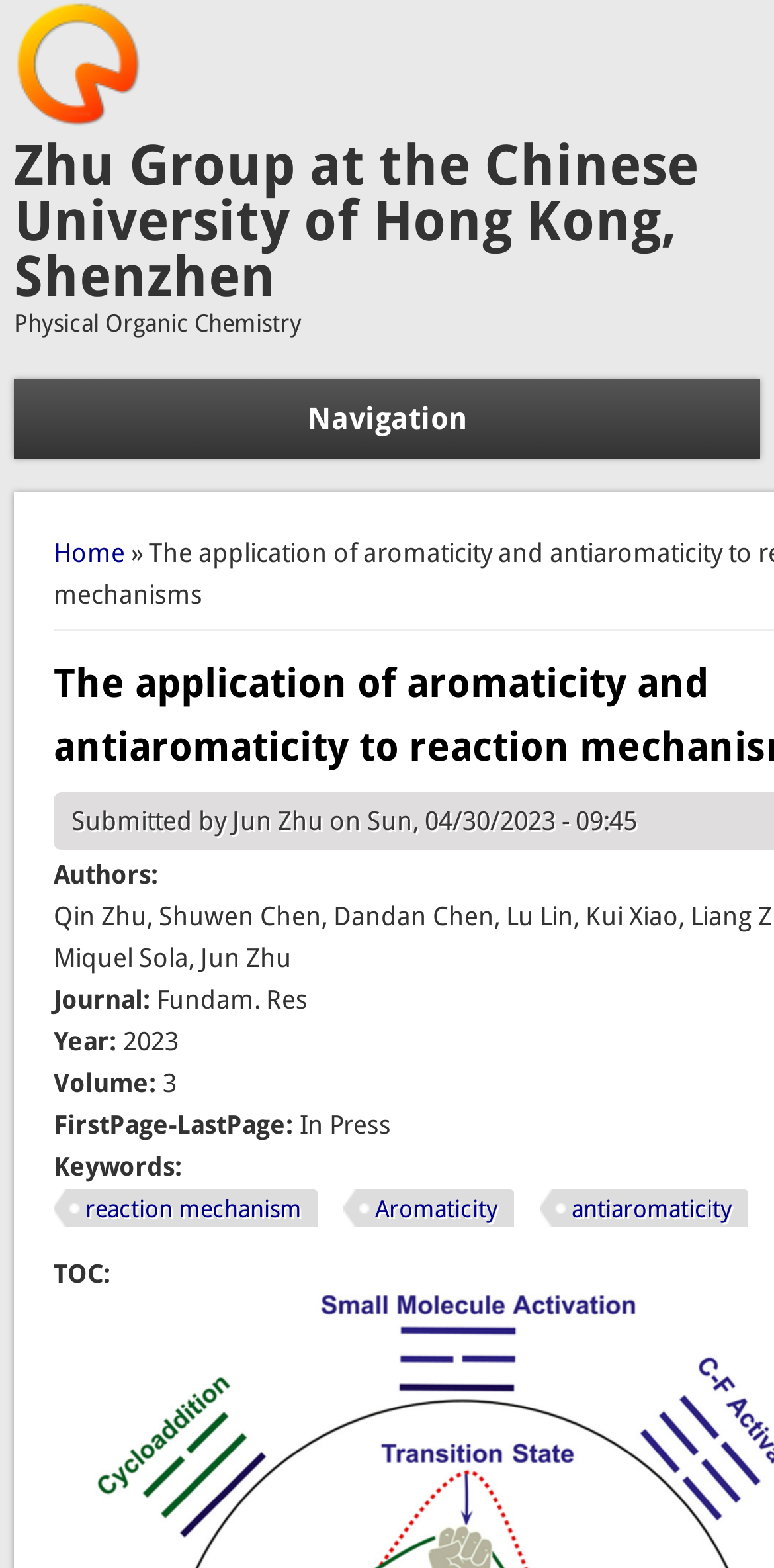Detail the various sections and features of the webpage.

The webpage appears to be a research article or publication page from the Zhu Group at the Chinese University of Hong Kong, Shenzhen. At the top left, there is a logo image and a link to the "Home" page. Next to it, there is a heading with the group's name.

Below the heading, there is a link to "Navigation" and a static text "Physical Organic Chemistry". Further down, there is a heading "You are here" followed by a link to "Home" again.

The main content of the page starts with a section that displays information about the article, including the submission details, such as the author's name, Jun Zhu, and the submission date. Below this section, there are several lines of static text that provide metadata about the article, including authors, journal, year, volume, and keywords.

The keywords are also presented as links, which are "reaction mechanism", "Aromaticity", and "antiaromaticity". At the bottom of this section, there is a static text "TOC:".

Overall, the webpage is organized in a clear and structured manner, with different sections and elements arranged in a logical order.